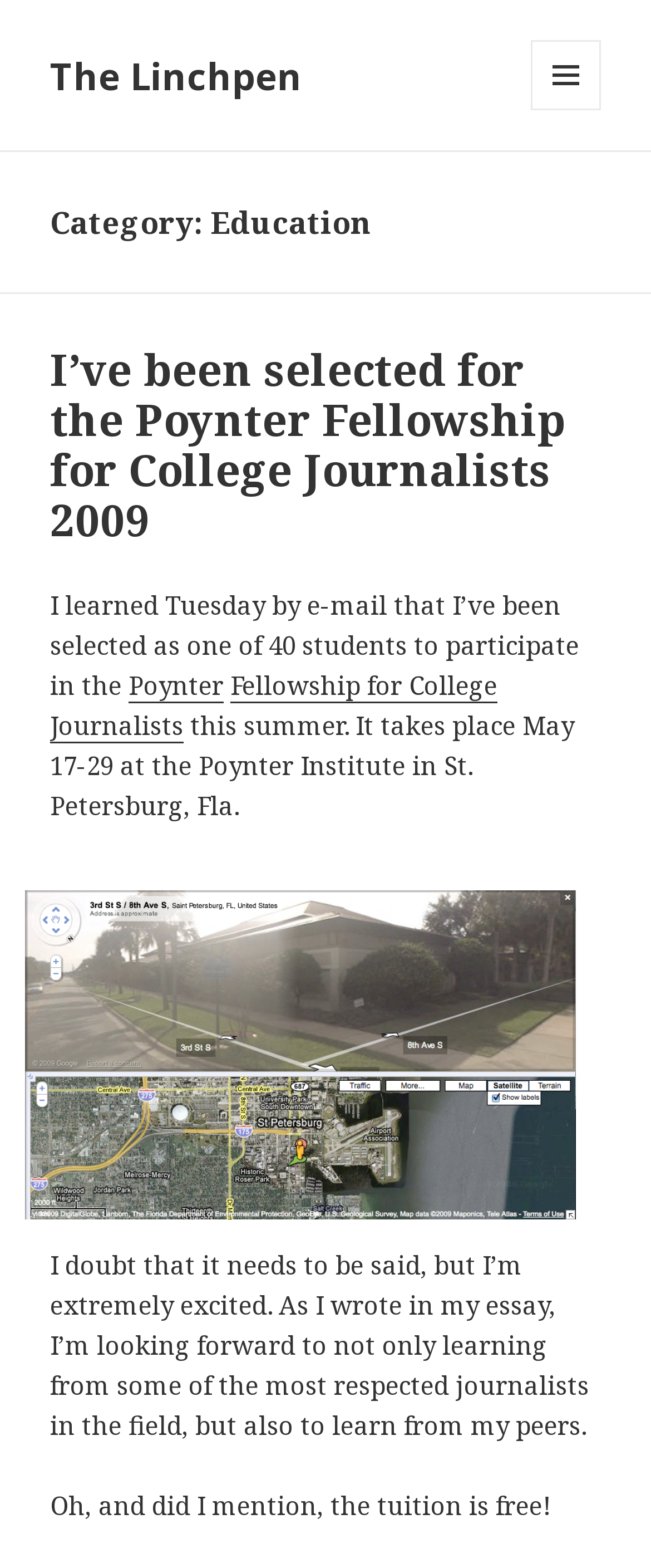What is the name of the fellowship mentioned in the article?
Answer the question with detailed information derived from the image.

I found the name of the fellowship by reading the text 'I’ve been selected for the Poynter Fellowship for College Journalists 2009' which is a heading on the webpage, and also mentioned in the text as 'Fellowship for College Journalists'.